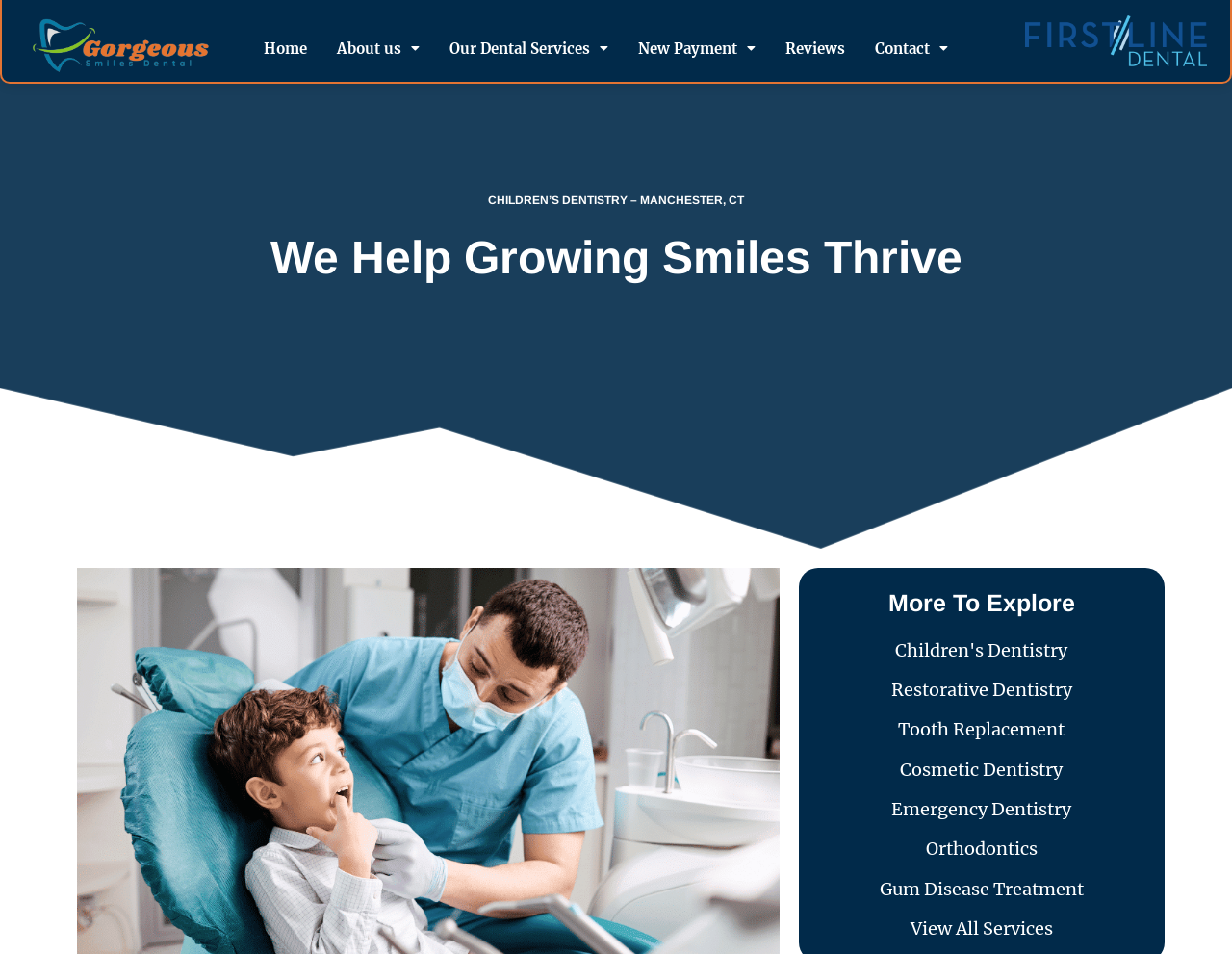Provide your answer to the question using just one word or phrase: How can I navigate to the 'About us' page?

Click on 'About us' link